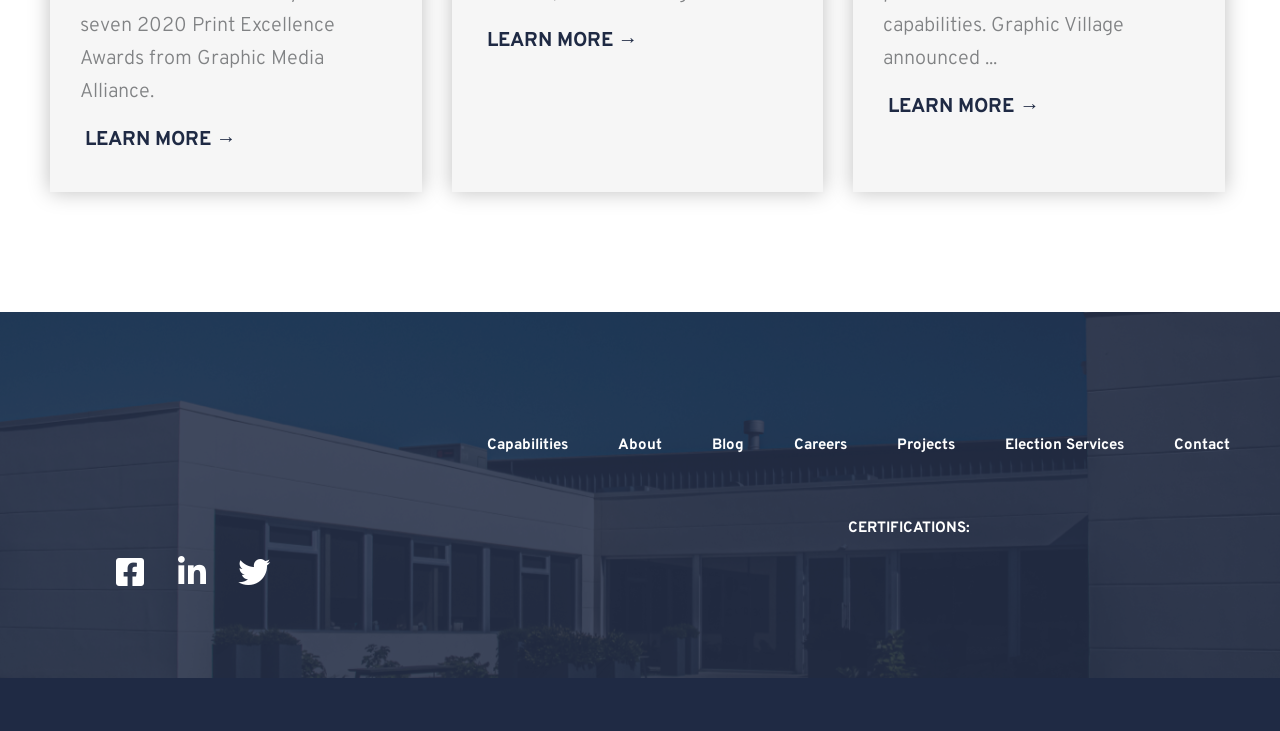What is the text of the first 'LEARN MORE' link?
Please provide a single word or phrase as your answer based on the image.

LEARN MORE →